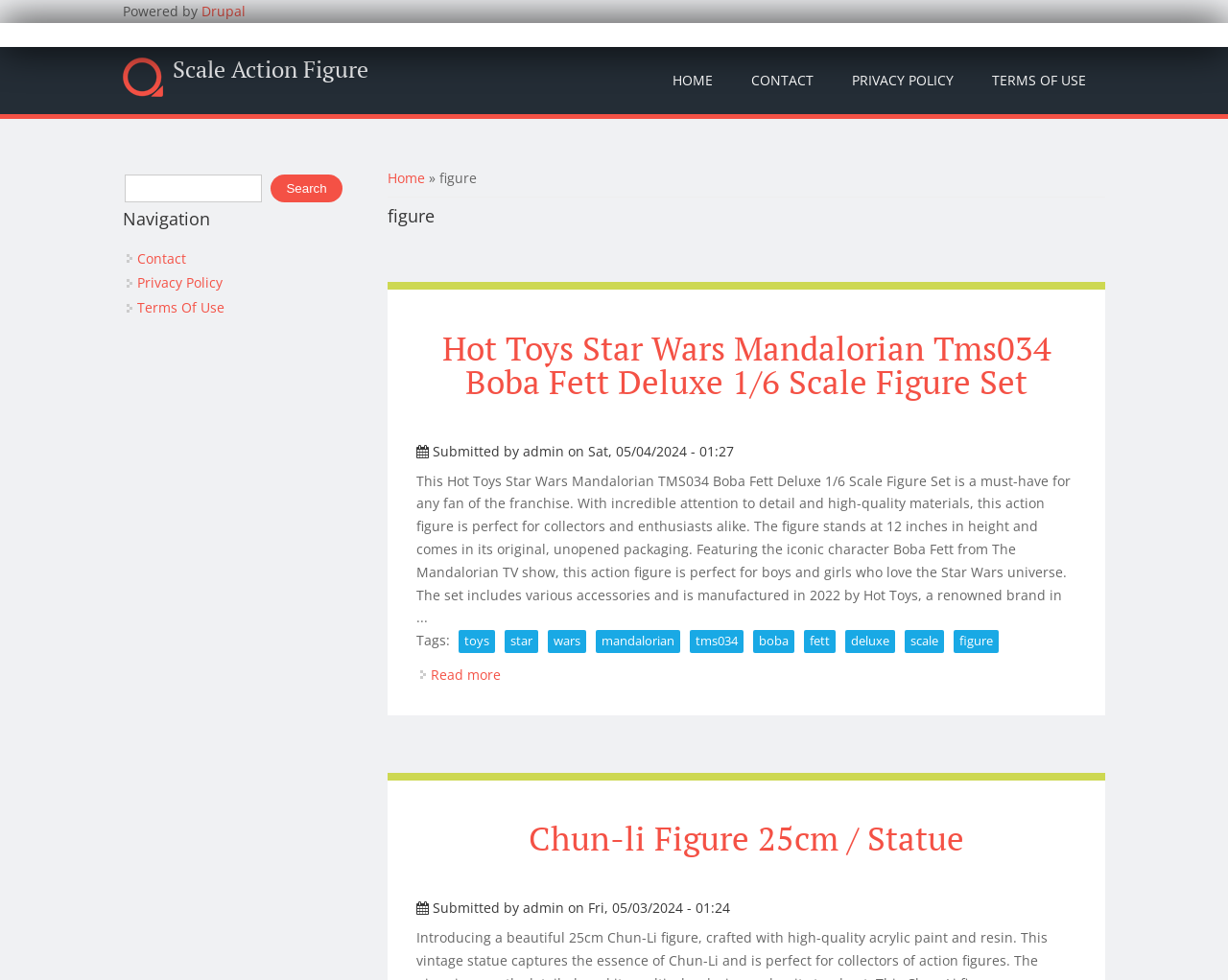What is the main title displayed on this webpage?

Scale Action Figure